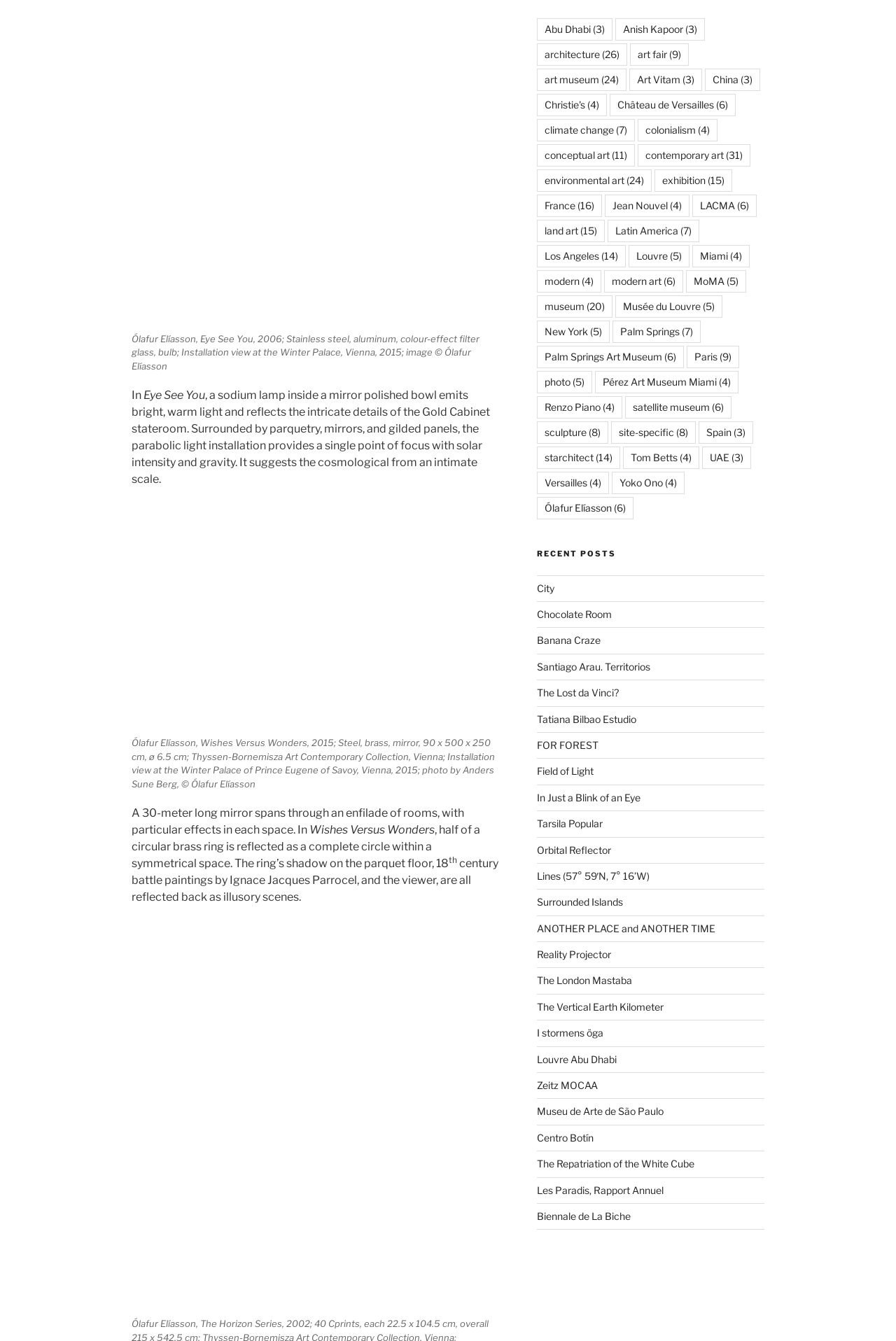How many centimeters is the diameter of the circular brass ring?
Examine the screenshot and reply with a single word or phrase.

6.5 cm